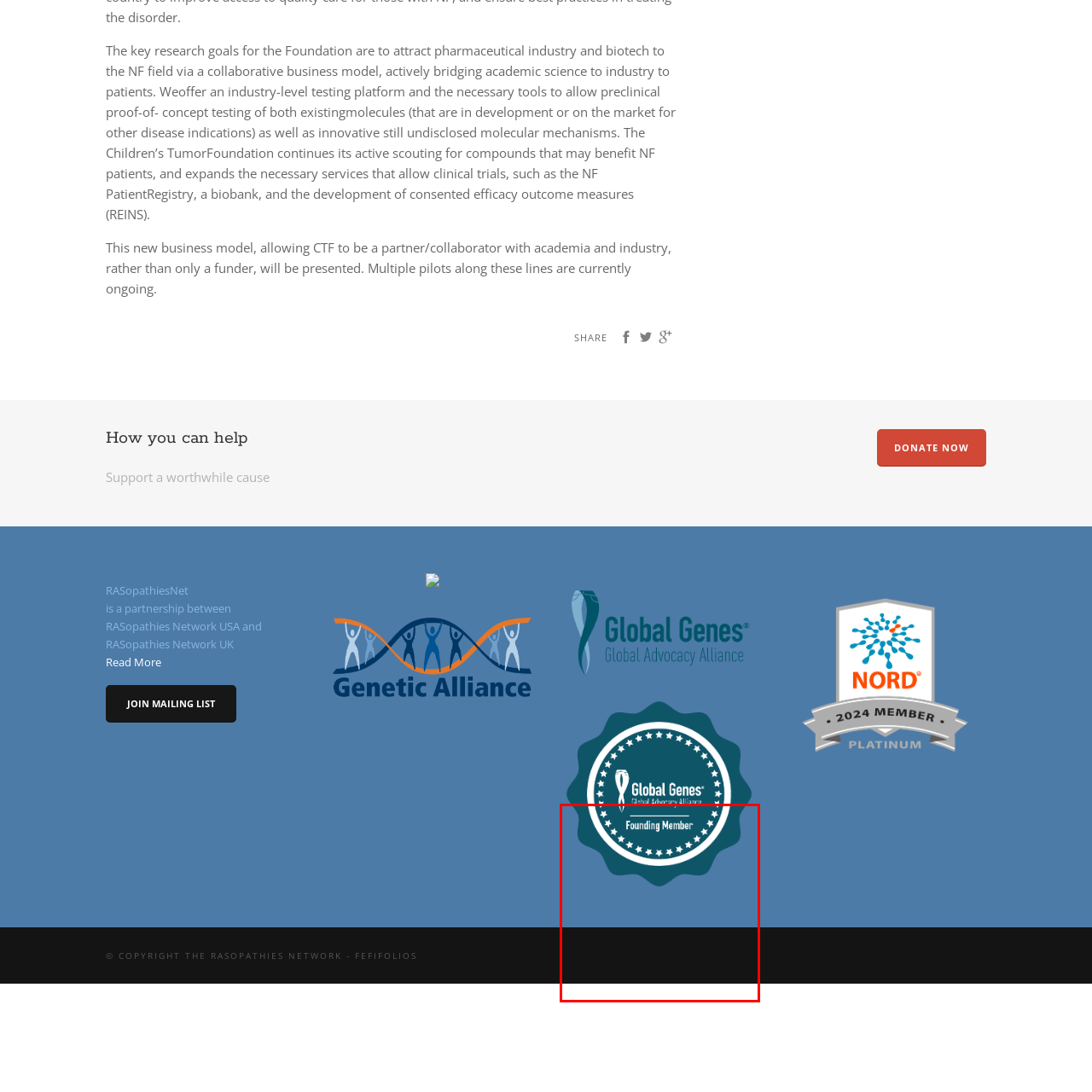What is the purpose of the stars surrounding the central text? Check the image surrounded by the red bounding box and reply with a single word or a short phrase.

Enhancing visual appeal